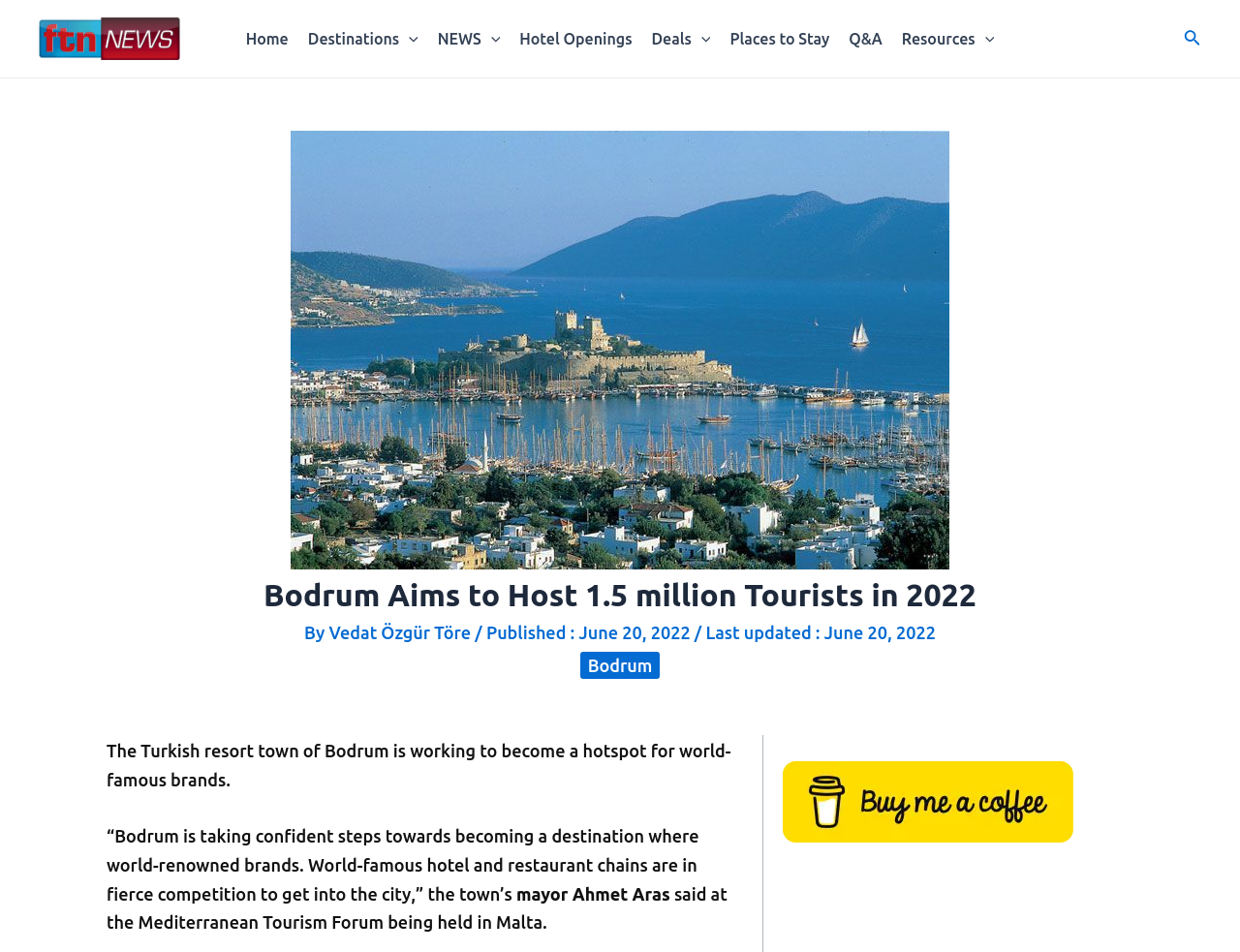What is the name of the town aiming to host 1.5 million tourists?
Please ensure your answer to the question is detailed and covers all necessary aspects.

The answer can be found in the heading 'Bodrum Aims to Host 1.5 million Tourists in 2022' and also in the StaticText 'The Turkish resort town of Bodrum is working to become a hotspot for world-famous brands.'